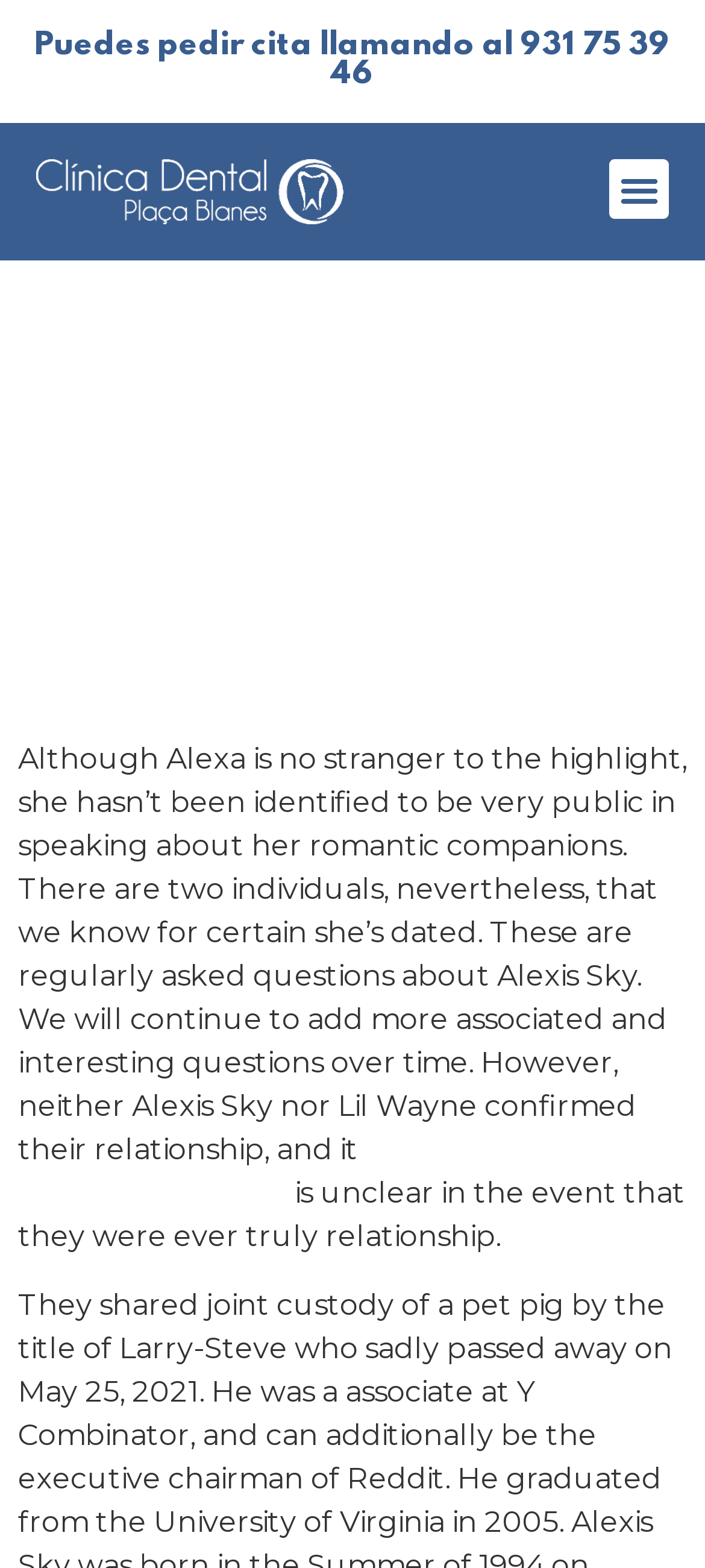Create a detailed narrative of the webpage’s visual and textual elements.

The webpage appears to be an article about Kim Kardashian's breakup with Pete Davidson. At the top of the page, there is a heading that reads "Puedes pedir cita llamando al 931 75 39 46", which seems out of place and may be an advertisement or unrelated content. Below this heading, there is a link and a button labeled "Alternar menú", which is likely a navigation menu.

The main content of the page is a header section that contains the title of the article, "Kim Kardashian Reveals What Led To «unhappy» Breakup With Pete Davidson". This title is prominently displayed near the top of the page.

Below the header section, there is a block of text that discusses Alexis Sky, a different celebrity, and her romantic relationships. The text mentions that Alexis Sky has dated two individuals, but the relationships were not confirmed. There is also a link to an unrelated article about messaging someone on Wapa.

The text continues, stating that it is unclear whether Alexis Sky and one of her rumored partners were ever in a relationship. The article seems to be a mix of celebrity gossip and unrelated content, with the main focus being on Kim Kardashian's breakup.